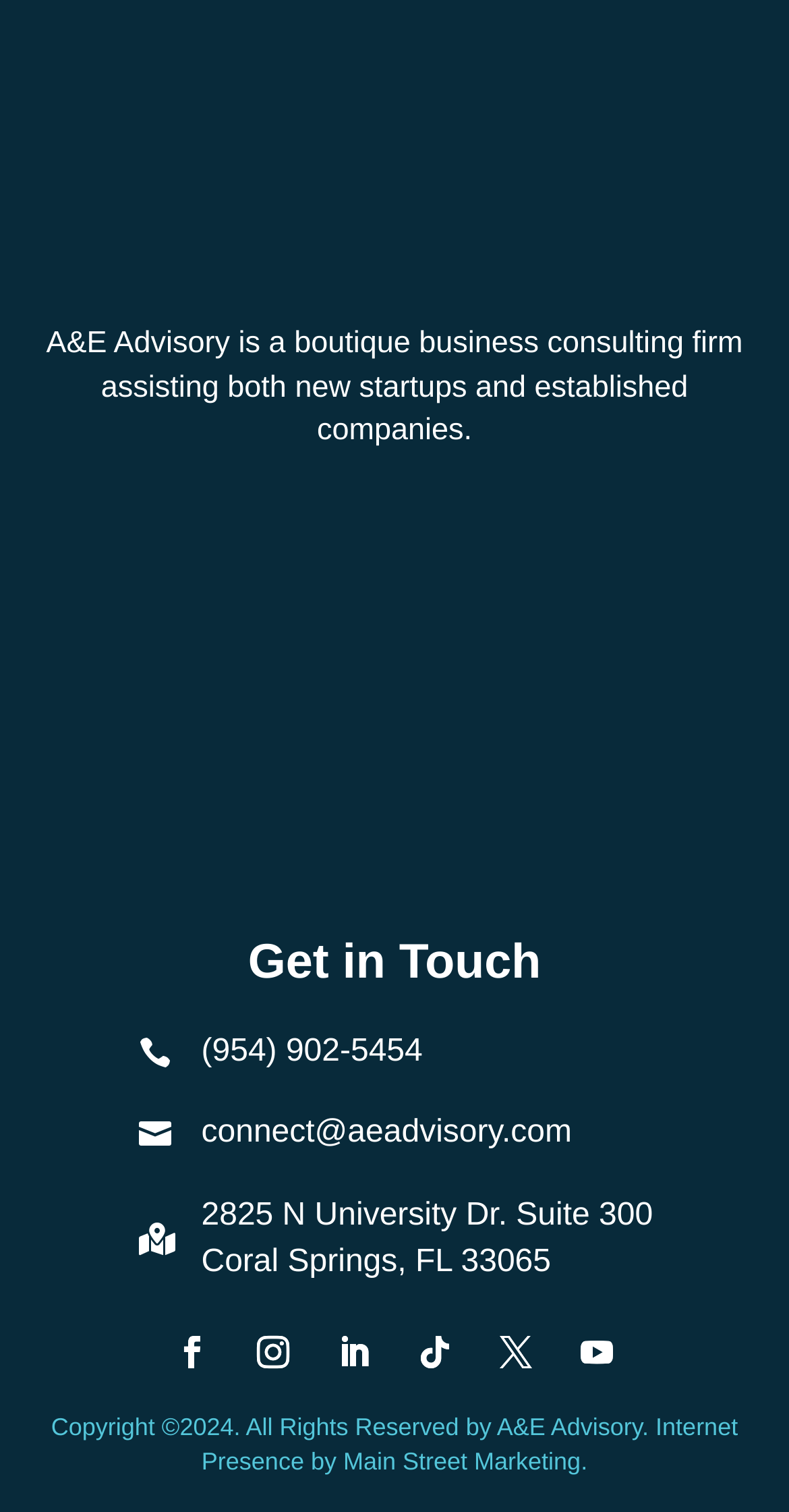What is the phone number of A&E Advisory?
Please provide a comprehensive answer based on the visual information in the image.

I found the phone number by looking at the 'Get in Touch' section, where I saw a StaticText element with the OCR text '(954) 902-5454'.